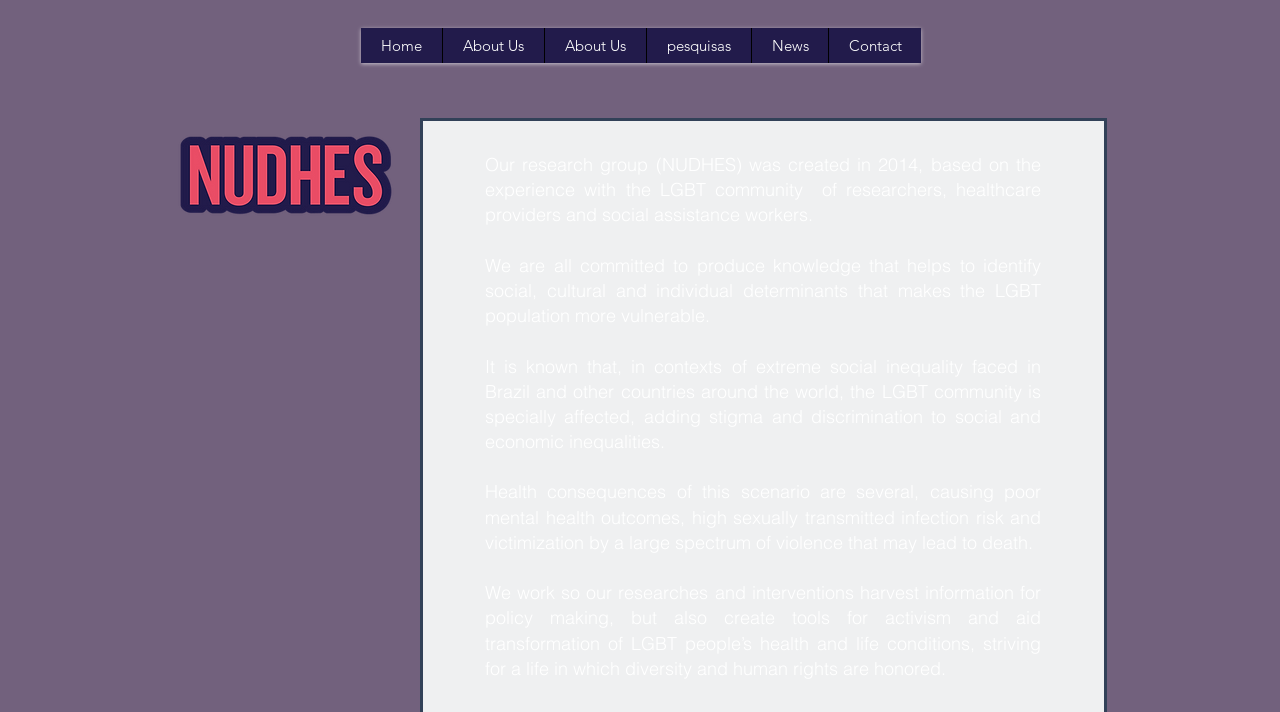Identify and provide the bounding box coordinates of the UI element described: "pesquisas". The coordinates should be formatted as [left, top, right, bottom], with each number being a float between 0 and 1.

[0.505, 0.039, 0.587, 0.088]